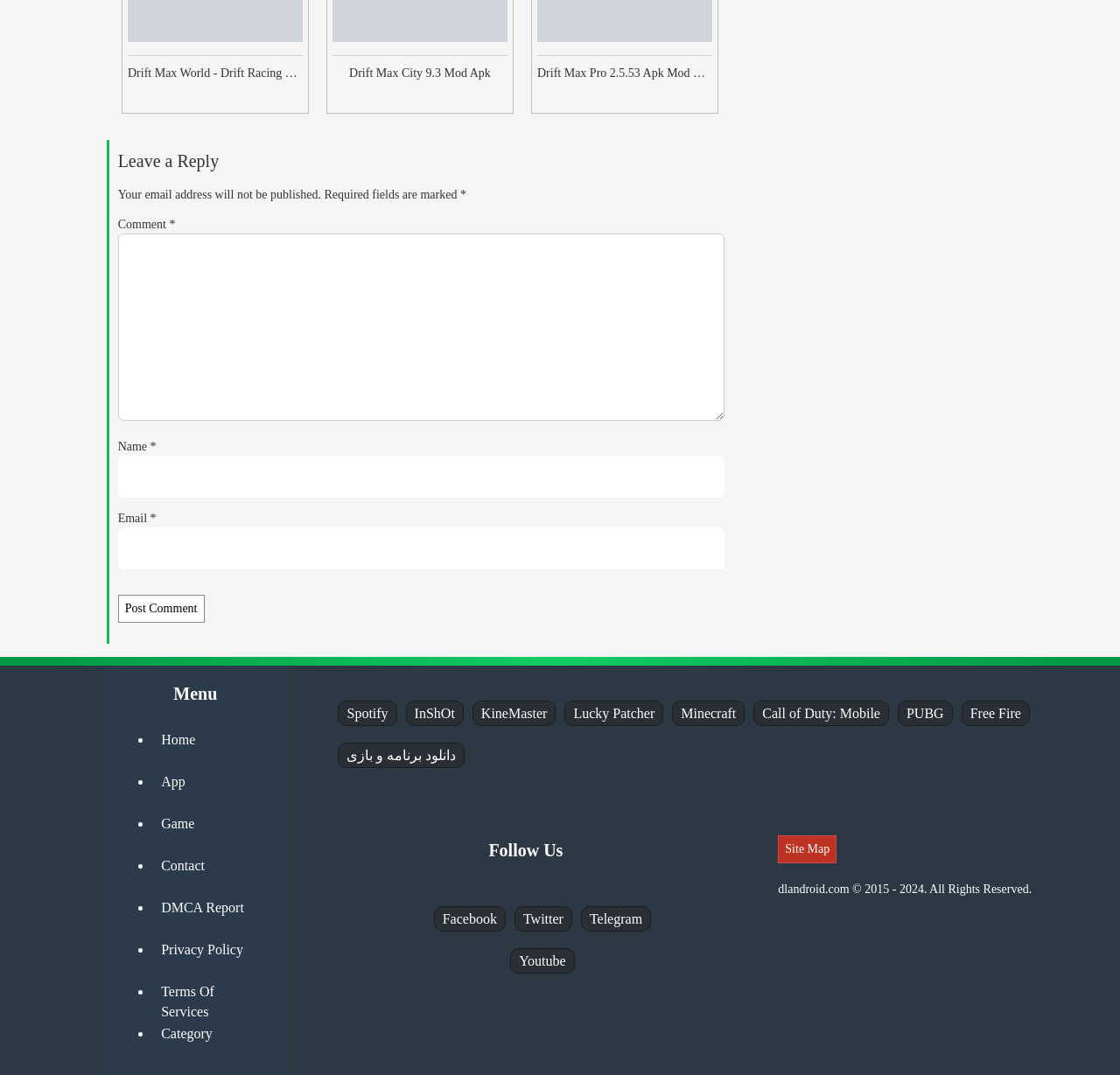Provide the bounding box coordinates of the area you need to click to execute the following instruction: "Follow us on Facebook".

[0.387, 0.843, 0.452, 0.867]